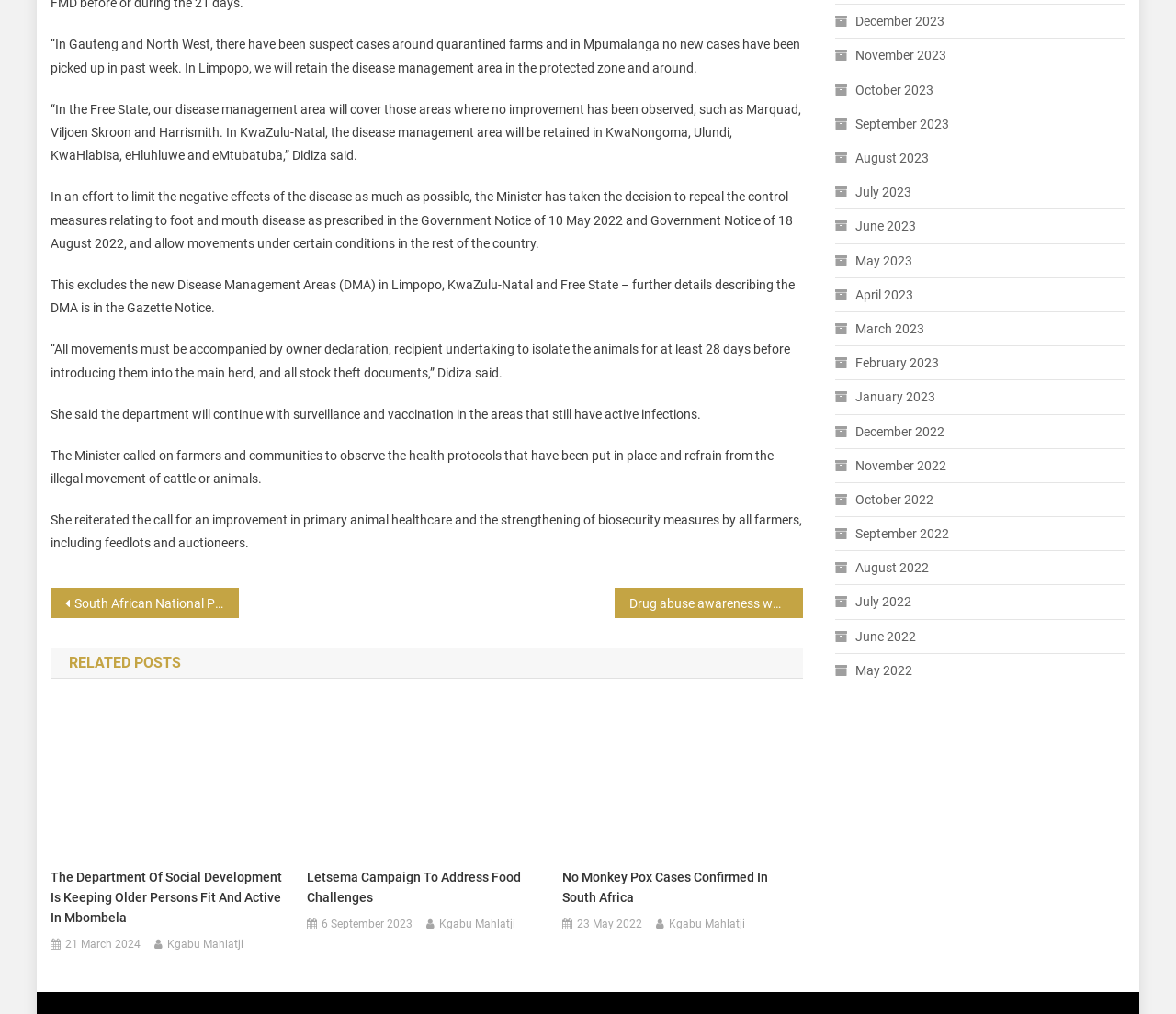What is the purpose of the disease management area?
Please provide a comprehensive answer based on the visual information in the image.

The purpose of the disease management area is to limit the negative effects of the disease as much as possible, as stated in the text.